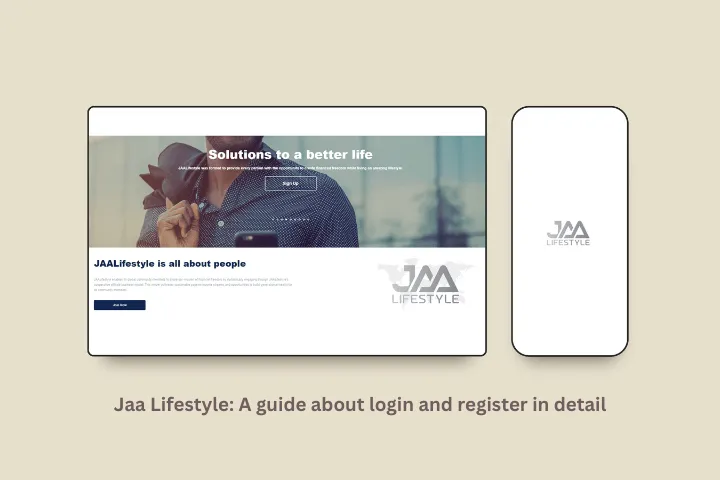What is the tagline of Jaa Lifestyle?
From the image, respond using a single word or phrase.

JAA Lifestyle is all about people